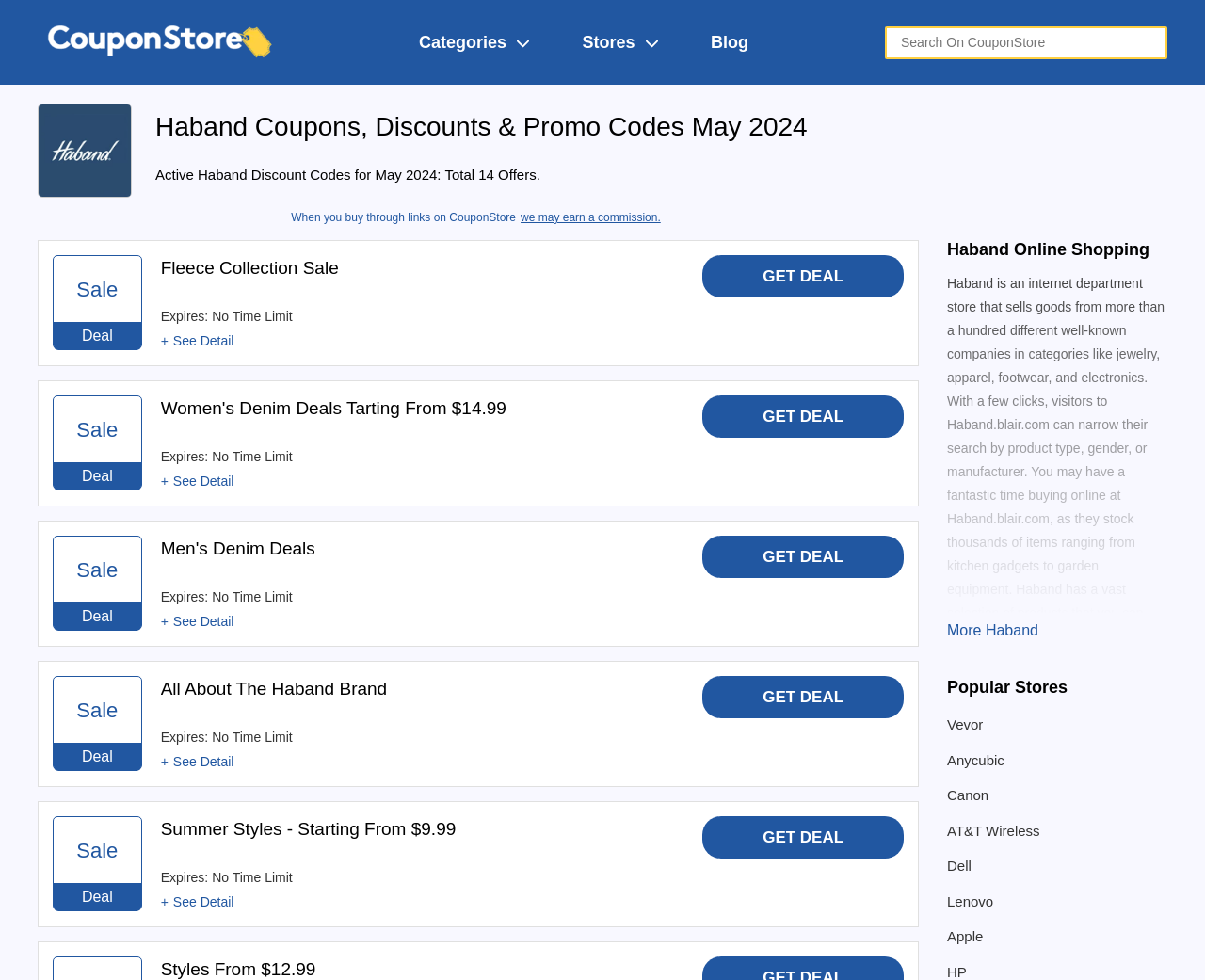Pinpoint the bounding box coordinates for the area that should be clicked to perform the following instruction: "Explore Vevor store".

[0.786, 0.729, 0.969, 0.751]